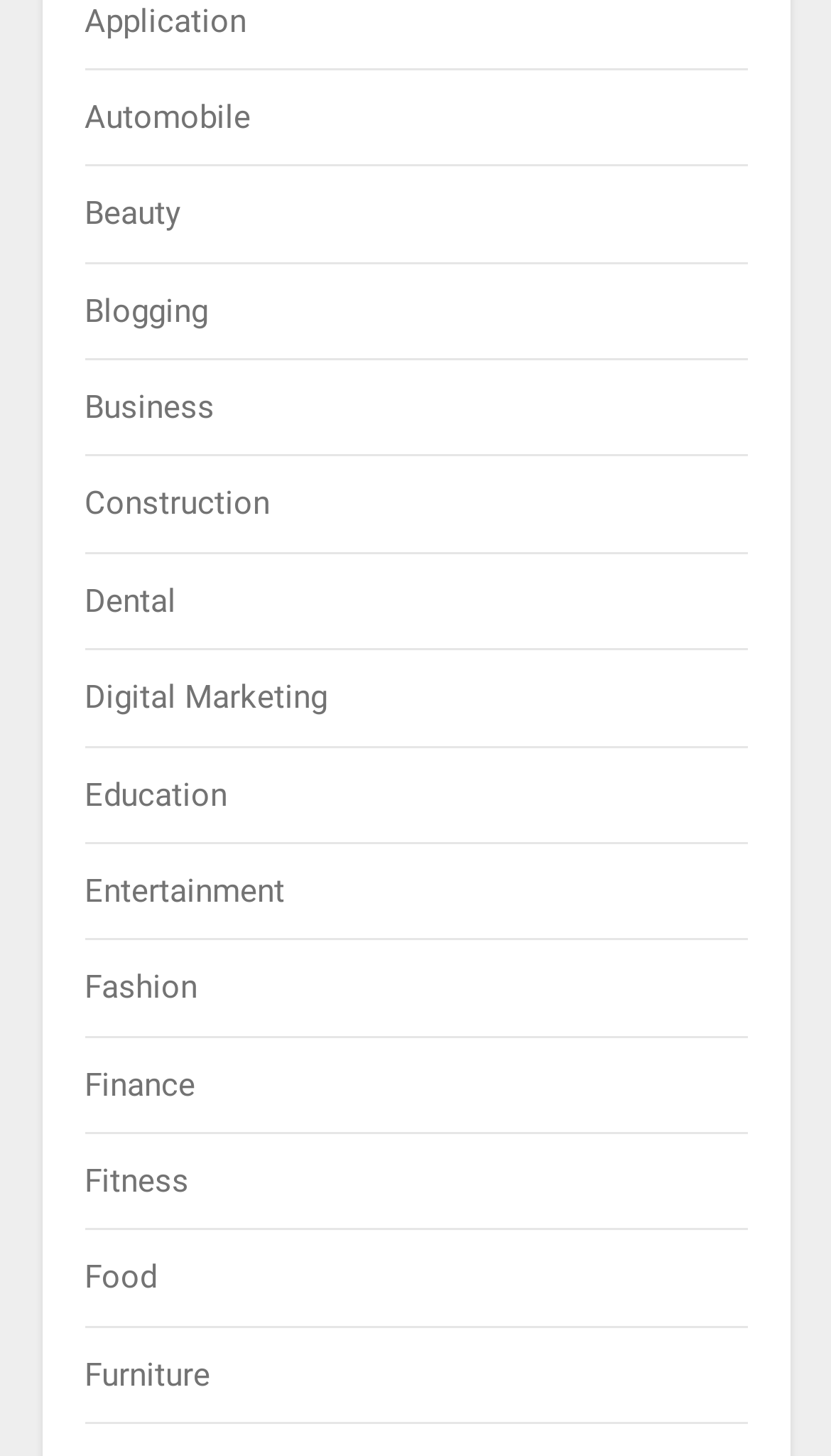Determine the bounding box coordinates of the clickable area required to perform the following instruction: "Read the article about blocking an area code and prefix on your iPhone". The coordinates should be represented as four float numbers between 0 and 1: [left, top, right, bottom].

None